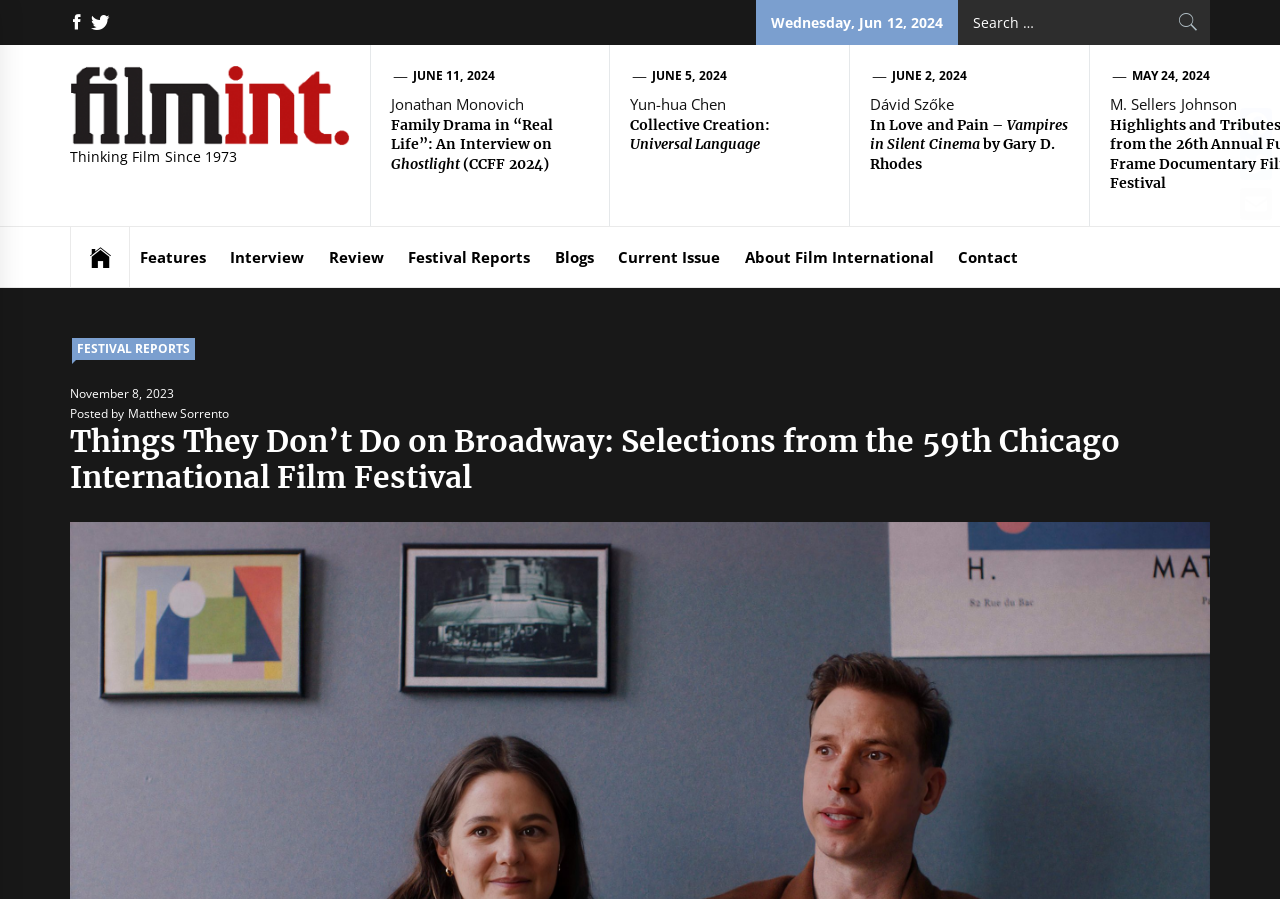Identify the bounding box coordinates of the element to click to follow this instruction: 'Check the Facebook page'. Ensure the coordinates are four float values between 0 and 1, provided as [left, top, right, bottom].

[0.966, 0.116, 0.997, 0.16]